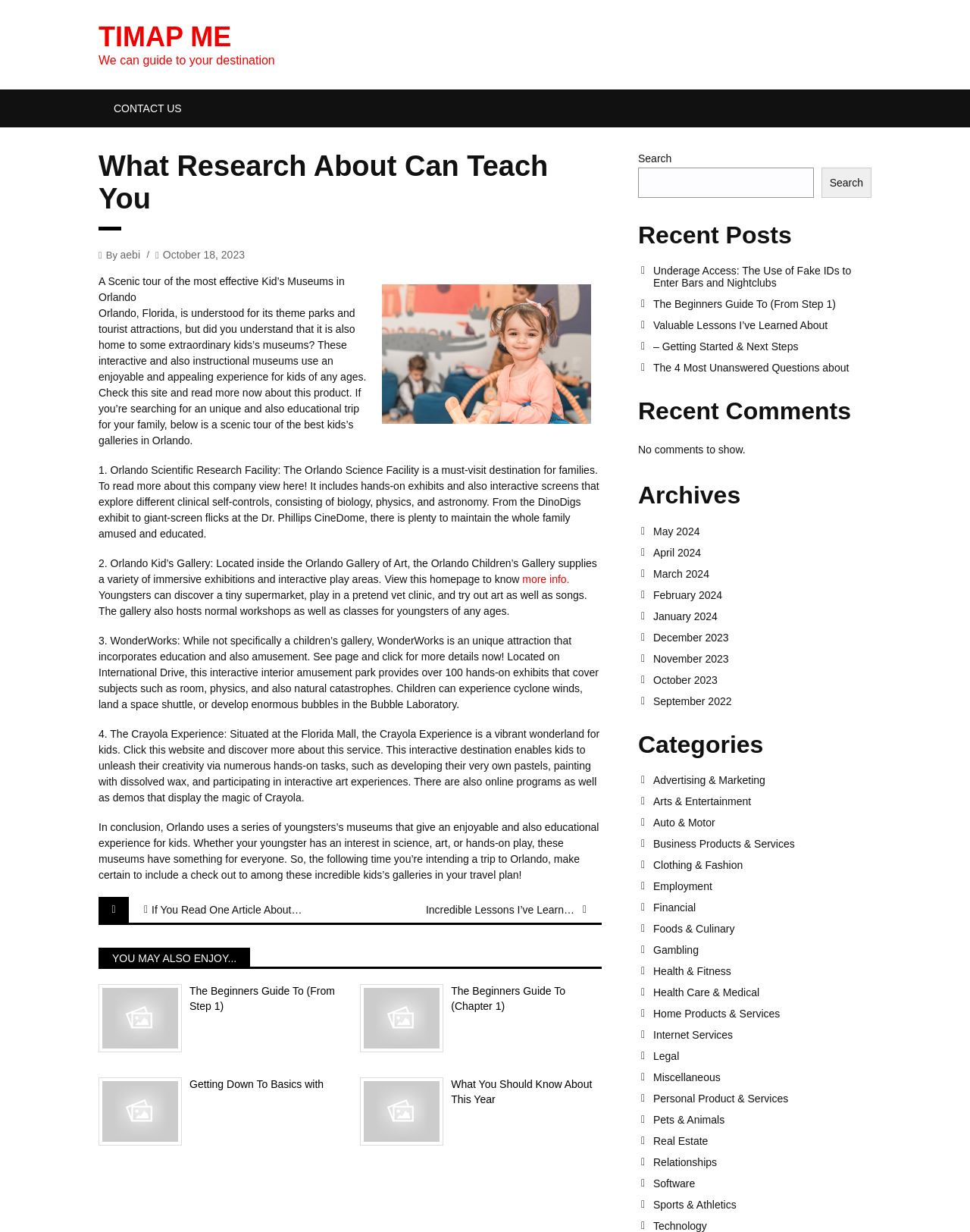Refer to the screenshot and give an in-depth answer to this question: How many kids' museums are mentioned in the article?

The article mentions four kids' museums in Orlando, which are the Orlando Scientific Research Facility, the Orlando Kid's Gallery, WonderWorks, and the Crayola Experience.